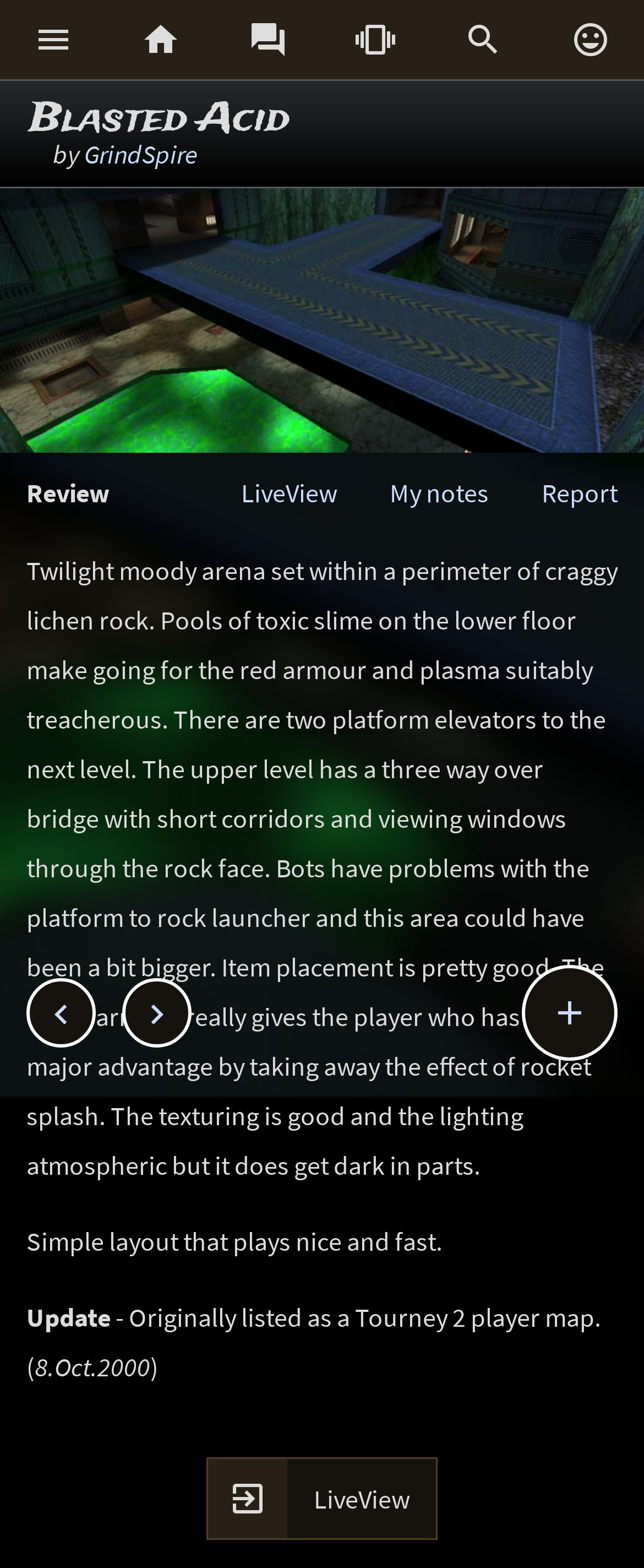Locate the bounding box coordinates of the element that needs to be clicked to carry out the instruction: "View My notes". The coordinates should be given as four float numbers ranging from 0 to 1, i.e., [left, top, right, bottom].

[0.605, 0.303, 0.759, 0.325]